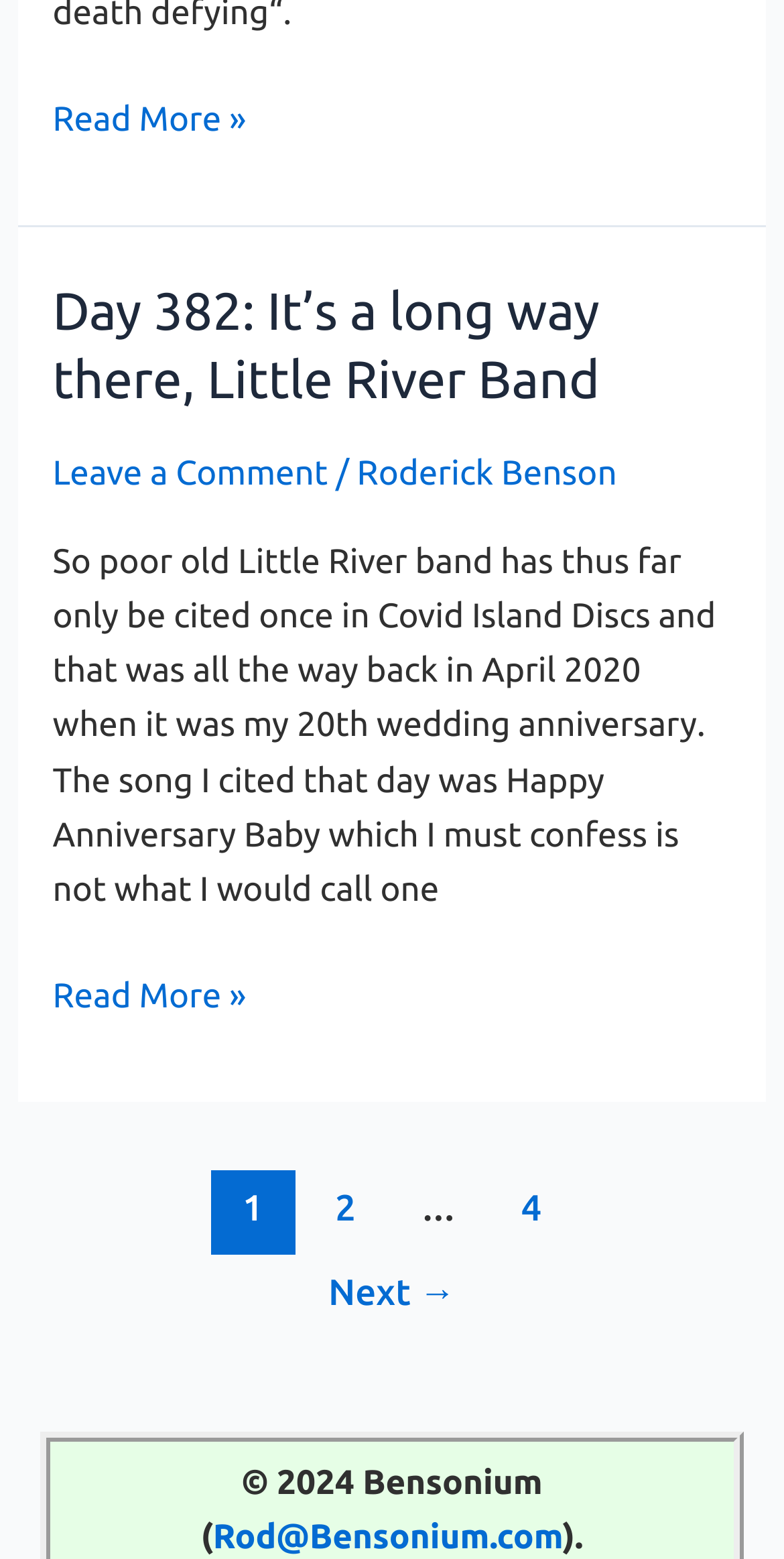How many articles are displayed on this page?
Look at the image and respond with a single word or a short phrase.

1